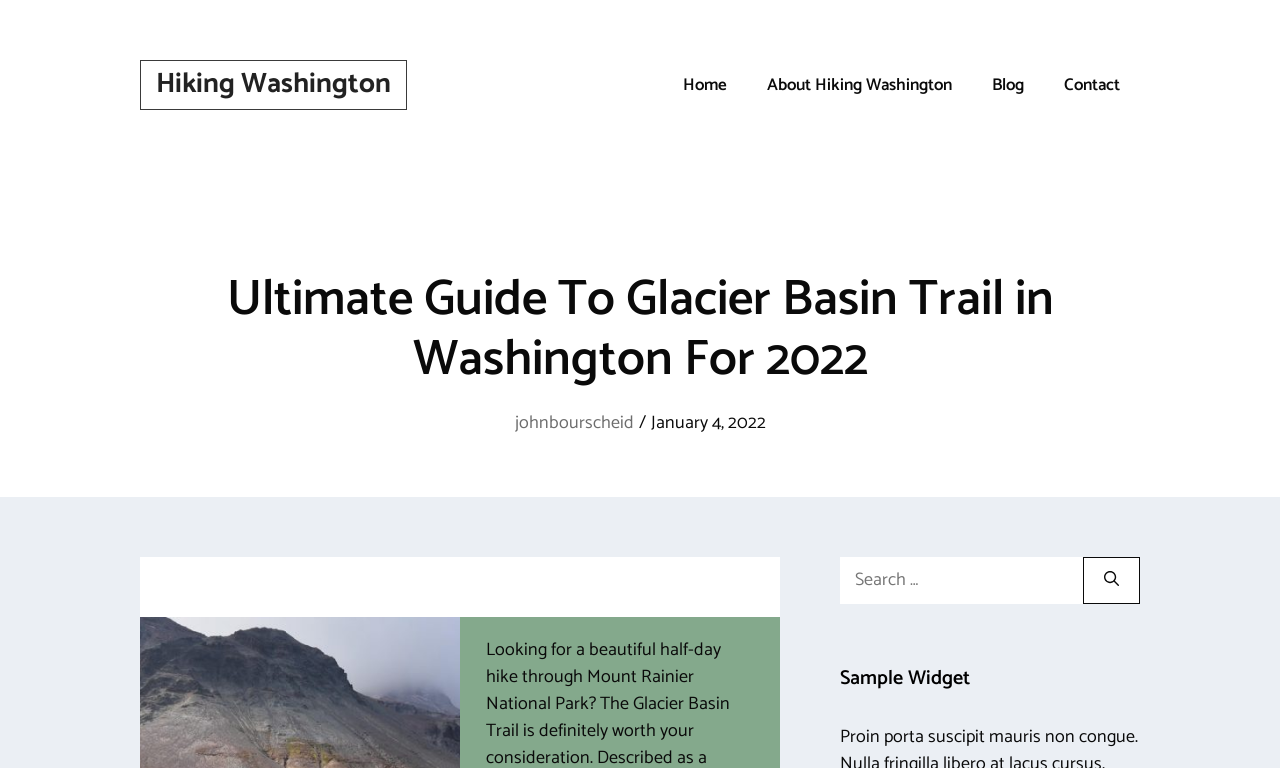Locate the headline of the webpage and generate its content.

Ultimate Guide To Glacier Basin Trail in Washington For 2022